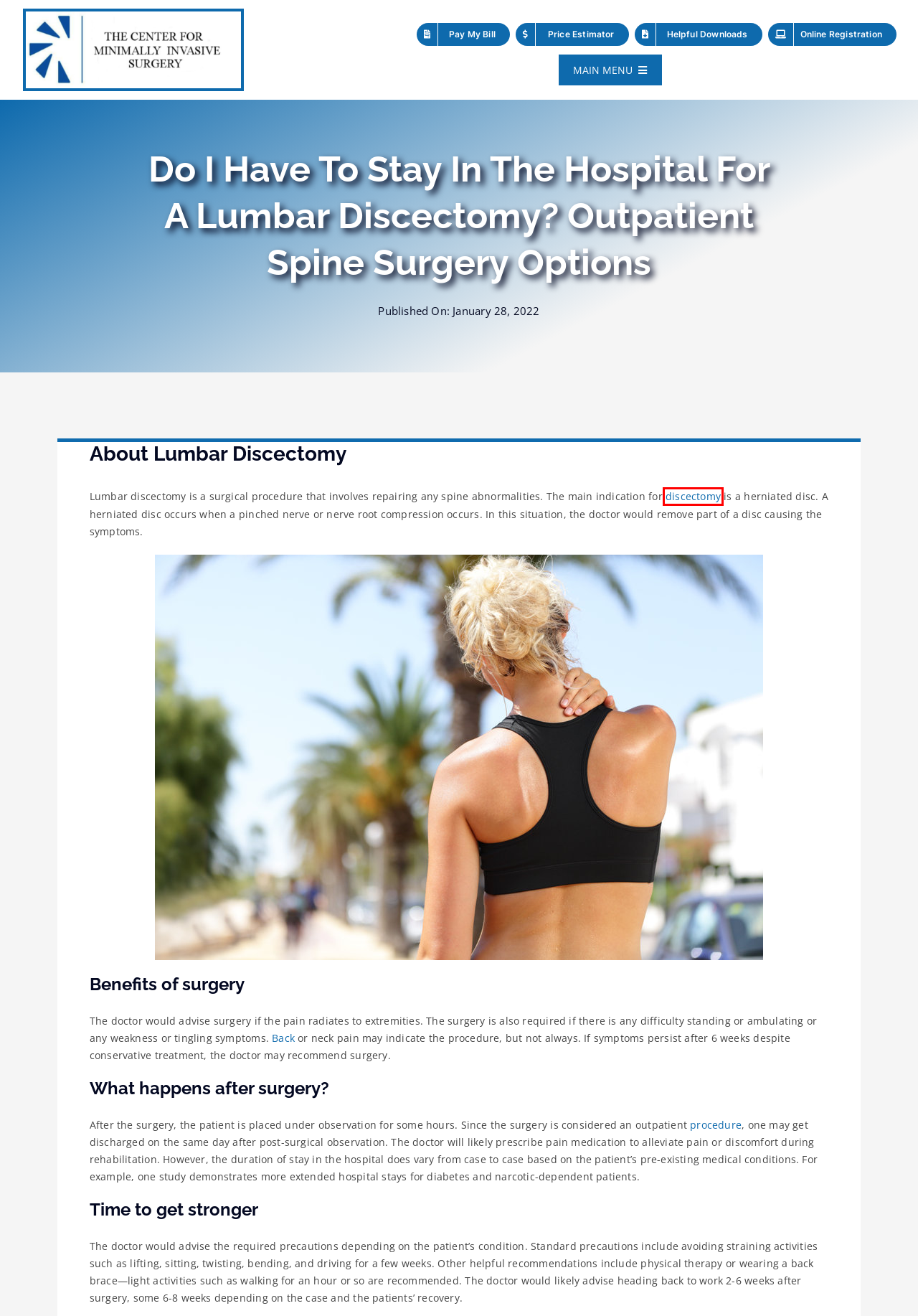Look at the screenshot of the webpage and find the element within the red bounding box. Choose the webpage description that best fits the new webpage that will appear after clicking the element. Here are the candidates:
A. Minimally Invasive Lumbar Discectomy | Johns Hopkins Medicine
B. Specialties - The Center for Minimally Invasive Surgery
C. Price Estimator - The Center for Minimally Invasive Surgery
D. Lumbar Herniated Disc: Should I Have Surgery? | University of Michigan Health
E. Patient Information - The Center for Minimally Invasive Surgery
F. Diskectomy - Mayo Clinic
G. Recruitment
H. Helpful Downloads - The Center for Minimally Invasive Surgery

F